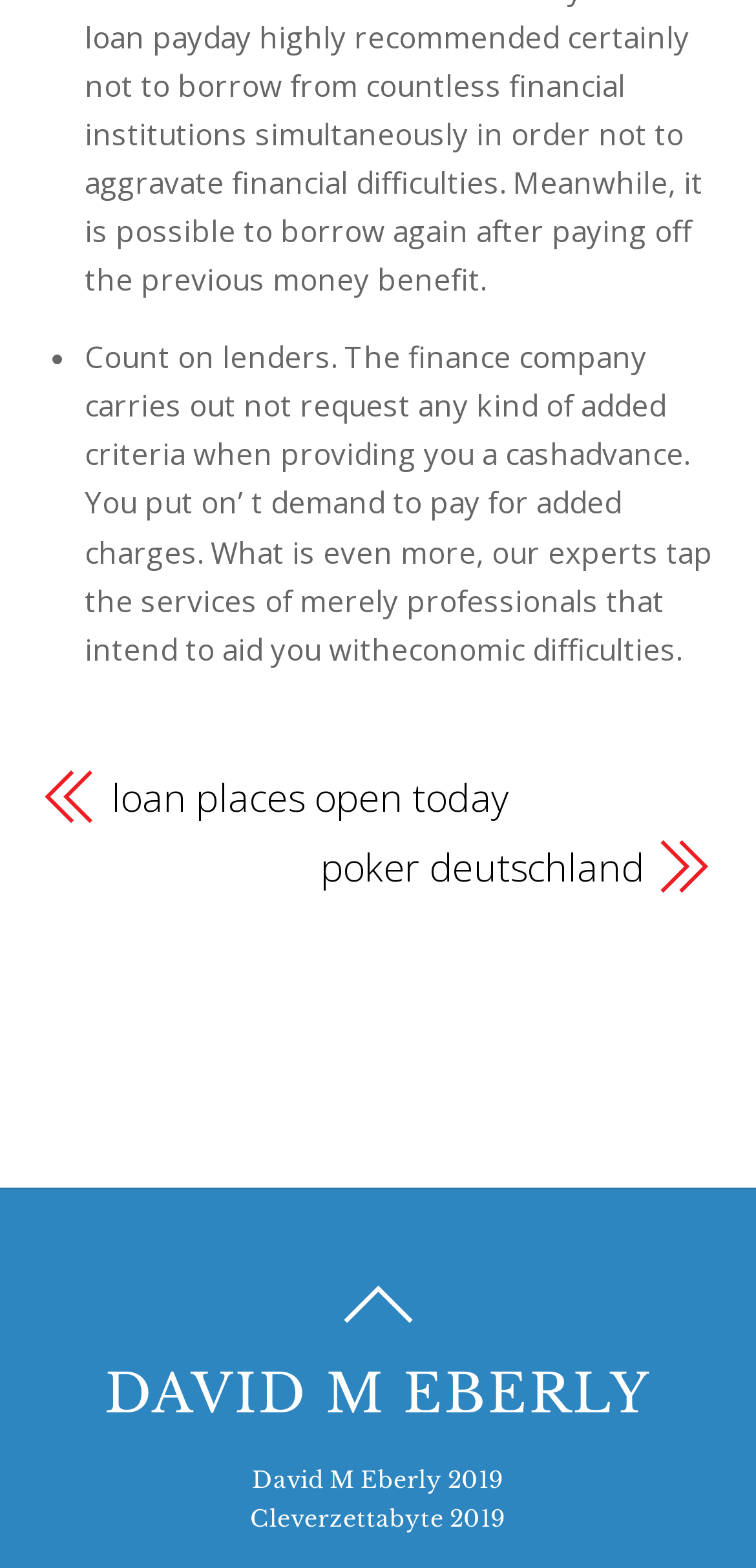What is the main topic of the webpage?
Please provide a single word or phrase as the answer based on the screenshot.

finance